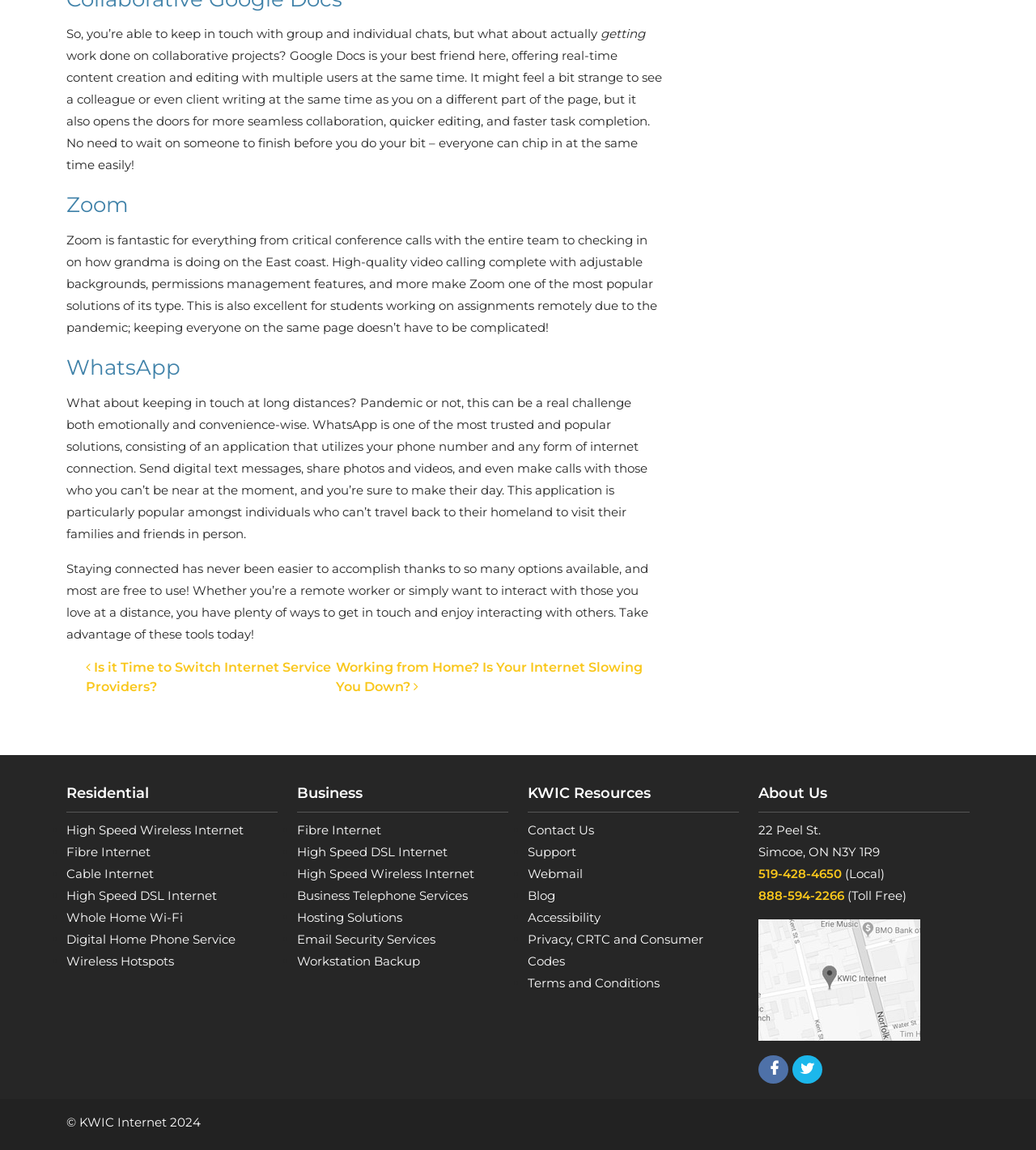Specify the bounding box coordinates for the region that must be clicked to perform the given instruction: "Click on 'Is it Time to Switch Internet Service Providers?'".

[0.083, 0.573, 0.32, 0.603]